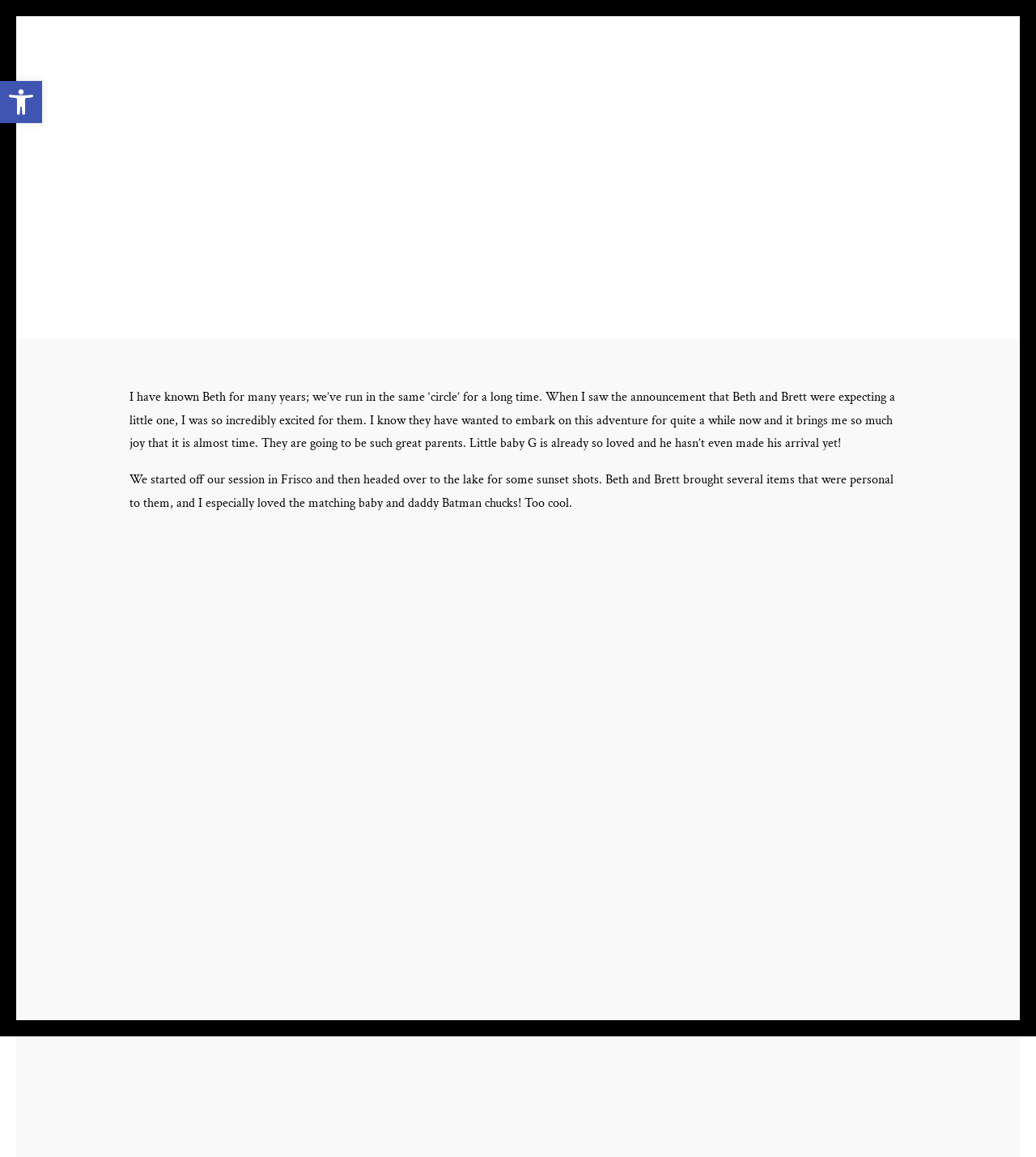Refer to the screenshot and give an in-depth answer to this question: What is the theme of the baby's shoes?

The text mentions that Beth and Brett brought several personal items, including 'matching baby and daddy Batman chucks', which suggests that the theme of the baby's shoes is Batman.